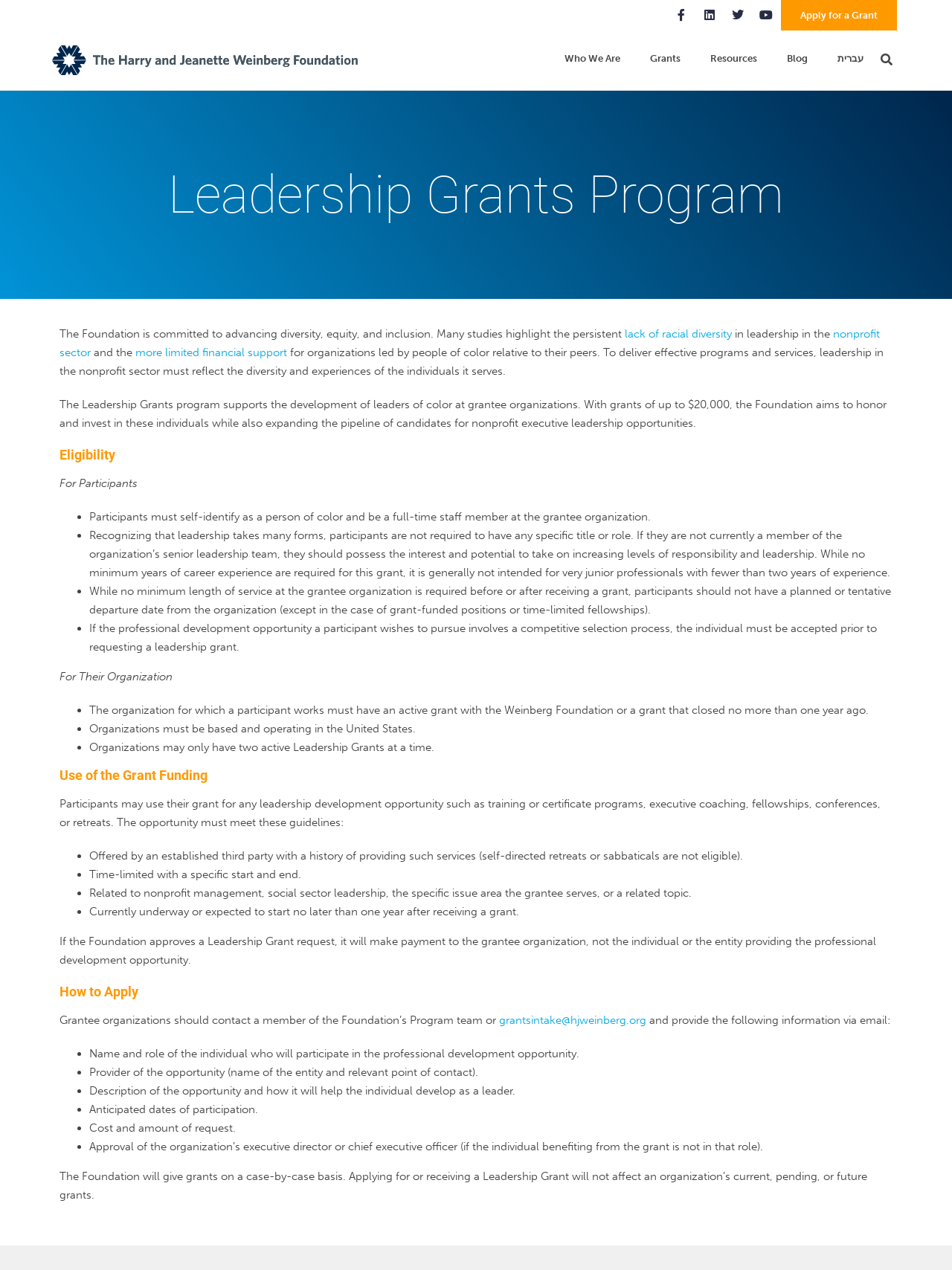Provide the bounding box coordinates of the area you need to click to execute the following instruction: "Click on Apply for a Grant".

[0.82, 0.0, 0.942, 0.024]